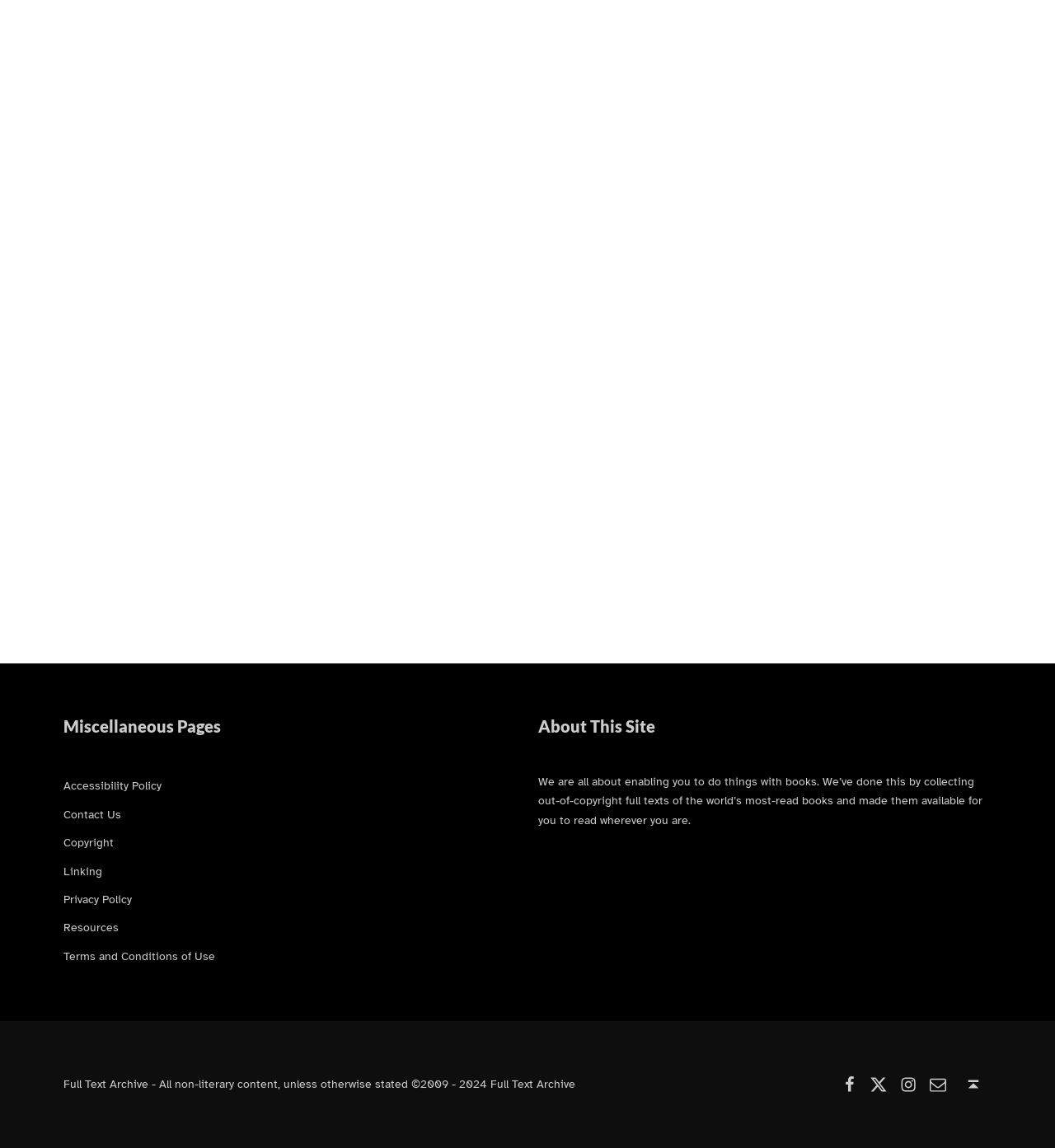What is the purpose of the links at the top?
Kindly offer a detailed explanation using the data available in the image.

The links at the top, including Facebook, LinkedIn, Twitter, Reddit, Get Pocket, and Pinterest, are likely for sharing the webpage's content on social media platforms. This is inferred from the 'Share on' text preceding the links and their typical use cases.